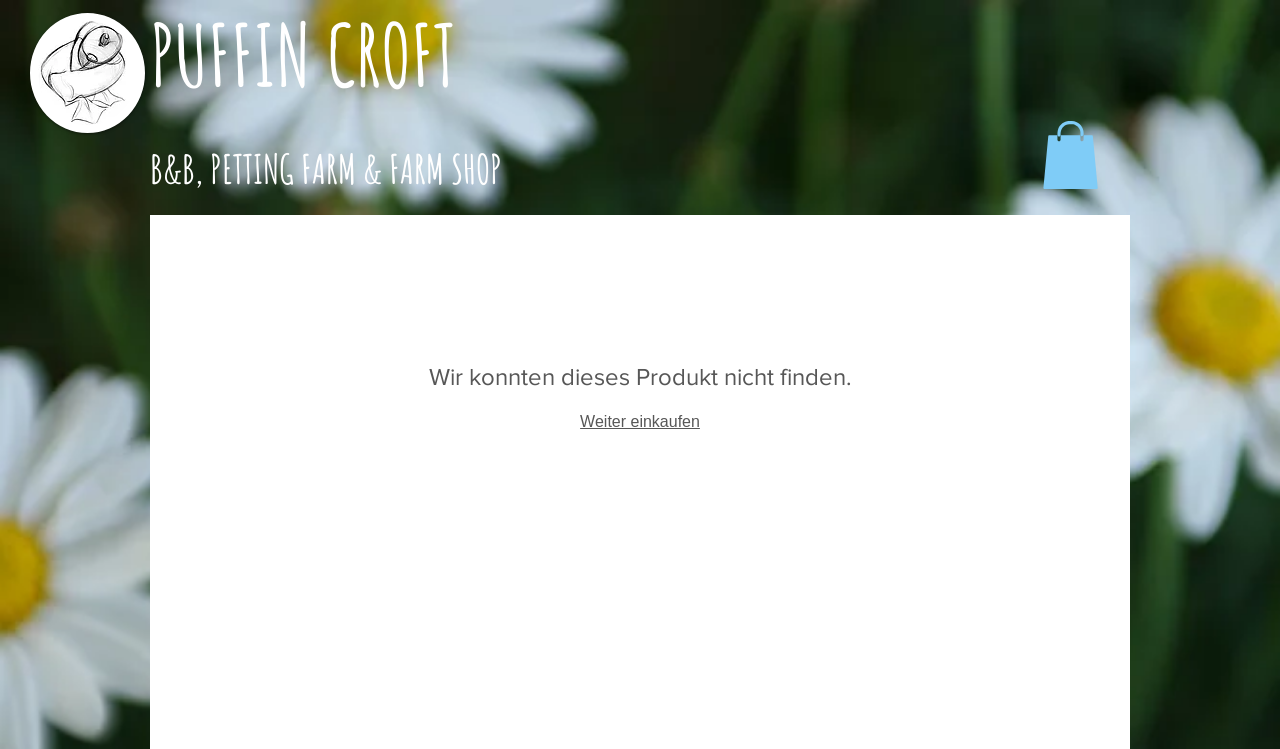Create a detailed description of the webpage's content and layout.

The webpage is a product page for Puffin Croft, a B&B, petting farm, and farm shop. At the top, there is a heading with the name "PUFFIN CROFT" followed by a subheading "B&B, PETTING FARM & FARM SHOP". 

On the top left, there is a link with no text. Below the headings, there are seven links arranged horizontally, including "About", "what's on", "Adopt an Animal", "B&B", "Donations", "shop", and "links". These links are positioned in the middle of the page, with "Home" and "Contact" links on the left and right ends, respectively.

In the middle of the page, there is a button with an image, which is positioned to the right of a static text that says "Wir konnten dieses Produkt nicht finden." (meaning "We couldn't find this product" in German). Below the static text, there is a link "Weiter einkaufen" (meaning "Continue shopping" in German).

Overall, the webpage appears to be a product page with a prominent heading, navigation links, and a call-to-action button, but with a notice indicating that the product could not be found.